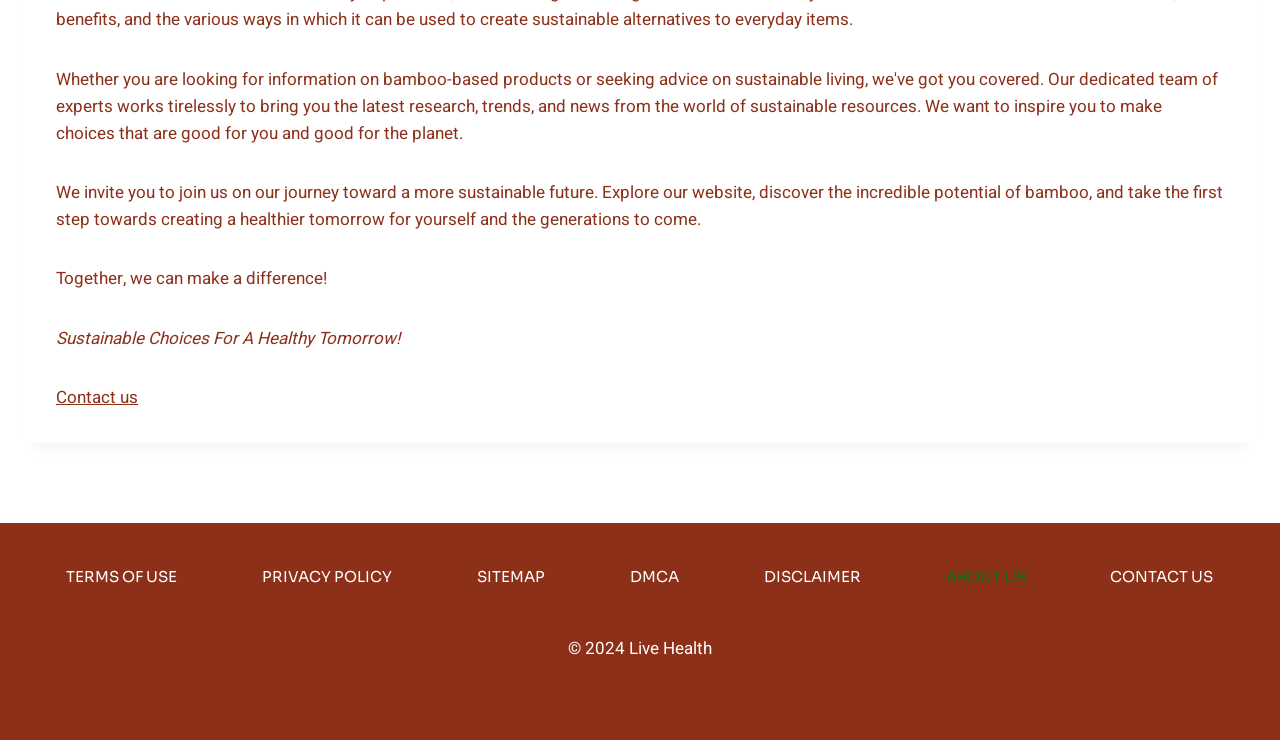Provide the bounding box coordinates of the HTML element described as: "Contact us". The bounding box coordinates should be four float numbers between 0 and 1, i.e., [left, top, right, bottom].

[0.044, 0.52, 0.108, 0.554]